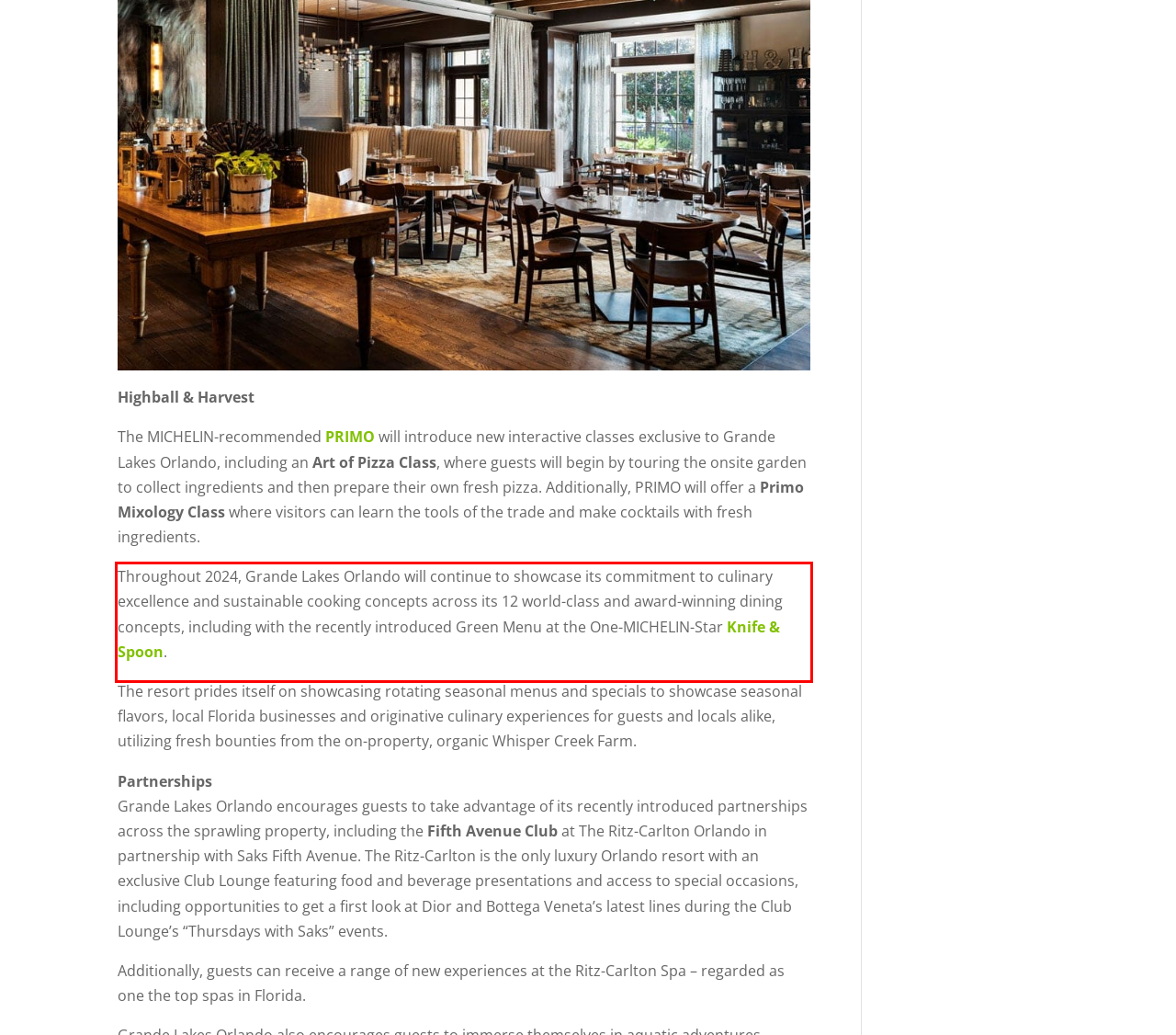Analyze the red bounding box in the provided webpage screenshot and generate the text content contained within.

Throughout 2024, Grande Lakes Orlando will continue to showcase its commitment to culinary excellence and sustainable cooking concepts across its 12 world-class and award-winning dining concepts, including with the recently introduced Green Menu at the One-MICHELIN-Star Knife & Spoon.